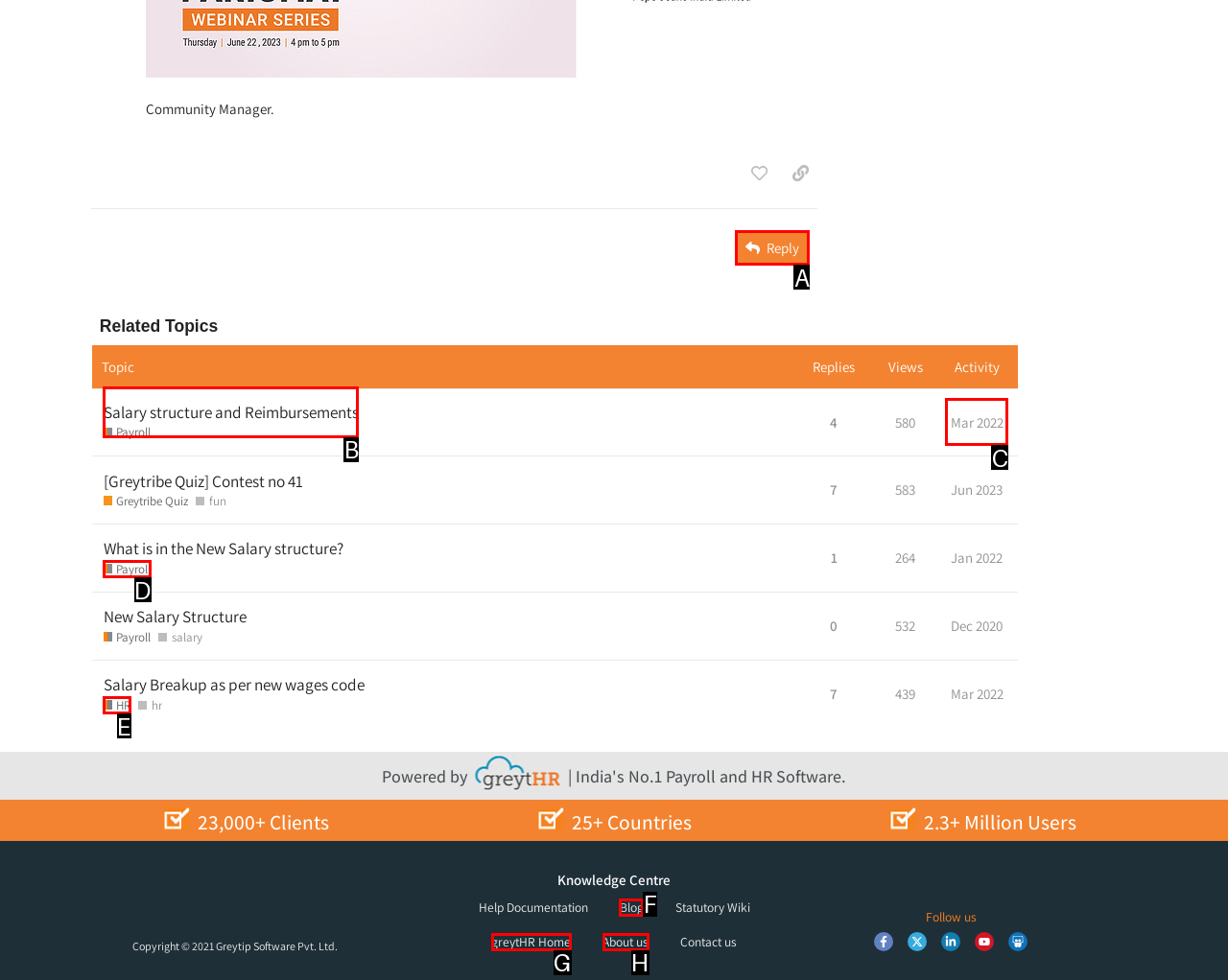Given the description: name="submit" value="Post Comment", identify the HTML element that fits best. Respond with the letter of the correct option from the choices.

None